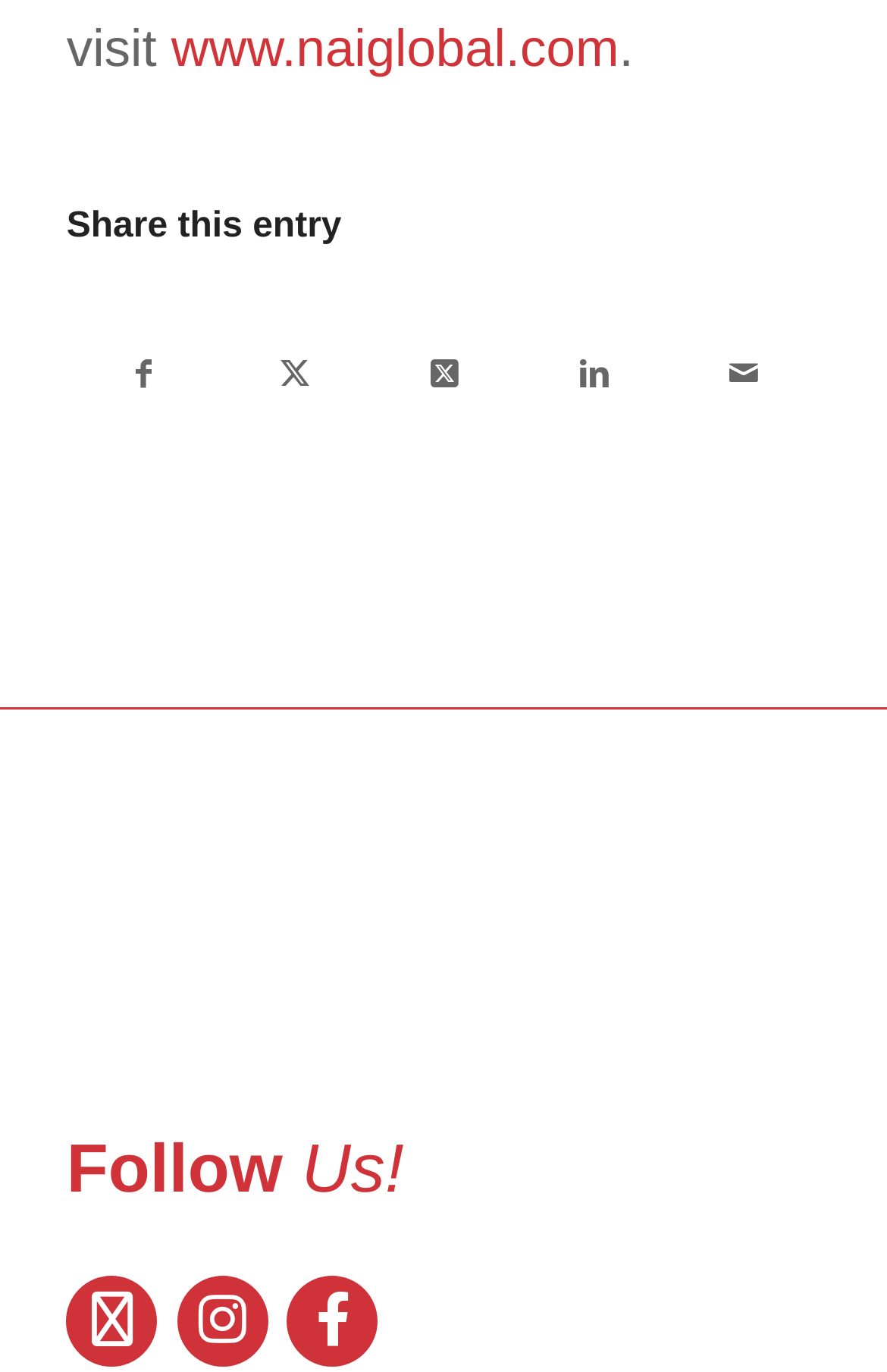Please identify the bounding box coordinates of the element that needs to be clicked to execute the following command: "Follow Us!". Provide the bounding box using four float numbers between 0 and 1, formatted as [left, top, right, bottom].

[0.075, 0.825, 0.925, 0.88]